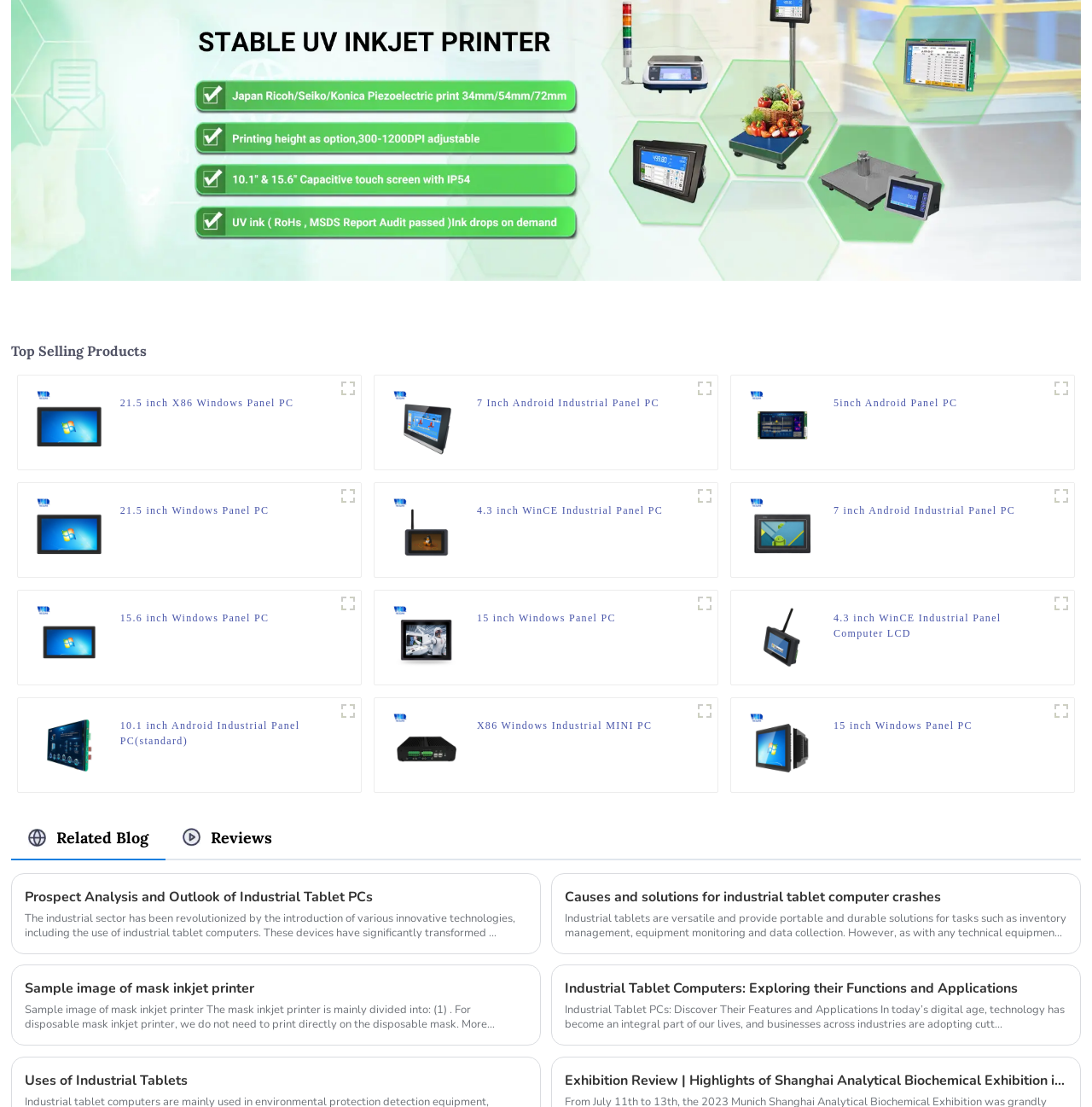Kindly determine the bounding box coordinates for the clickable area to achieve the given instruction: "View 21.5 inch Windows Panel PC details".

[0.11, 0.454, 0.246, 0.482]